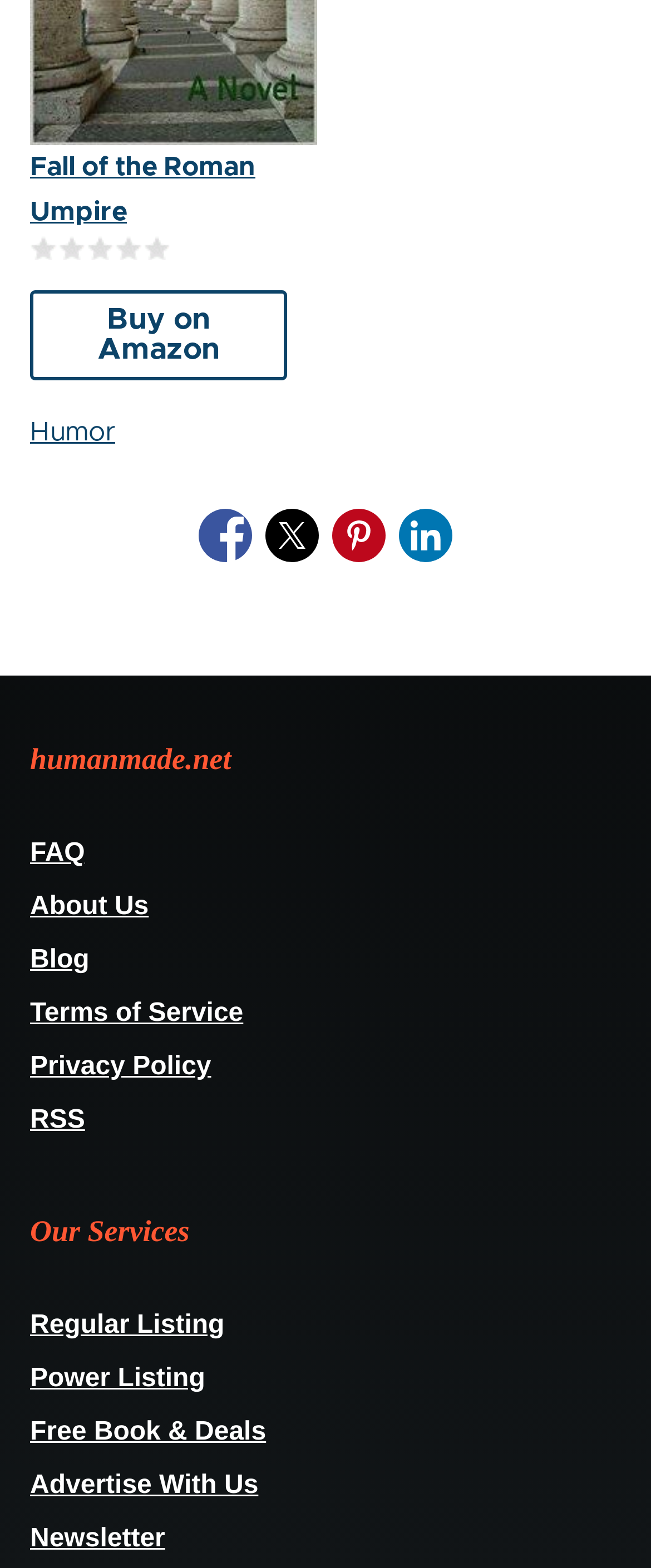Identify the bounding box coordinates of the element that should be clicked to fulfill this task: "Buy on Amazon". The coordinates should be provided as four float numbers between 0 and 1, i.e., [left, top, right, bottom].

[0.046, 0.185, 0.441, 0.243]